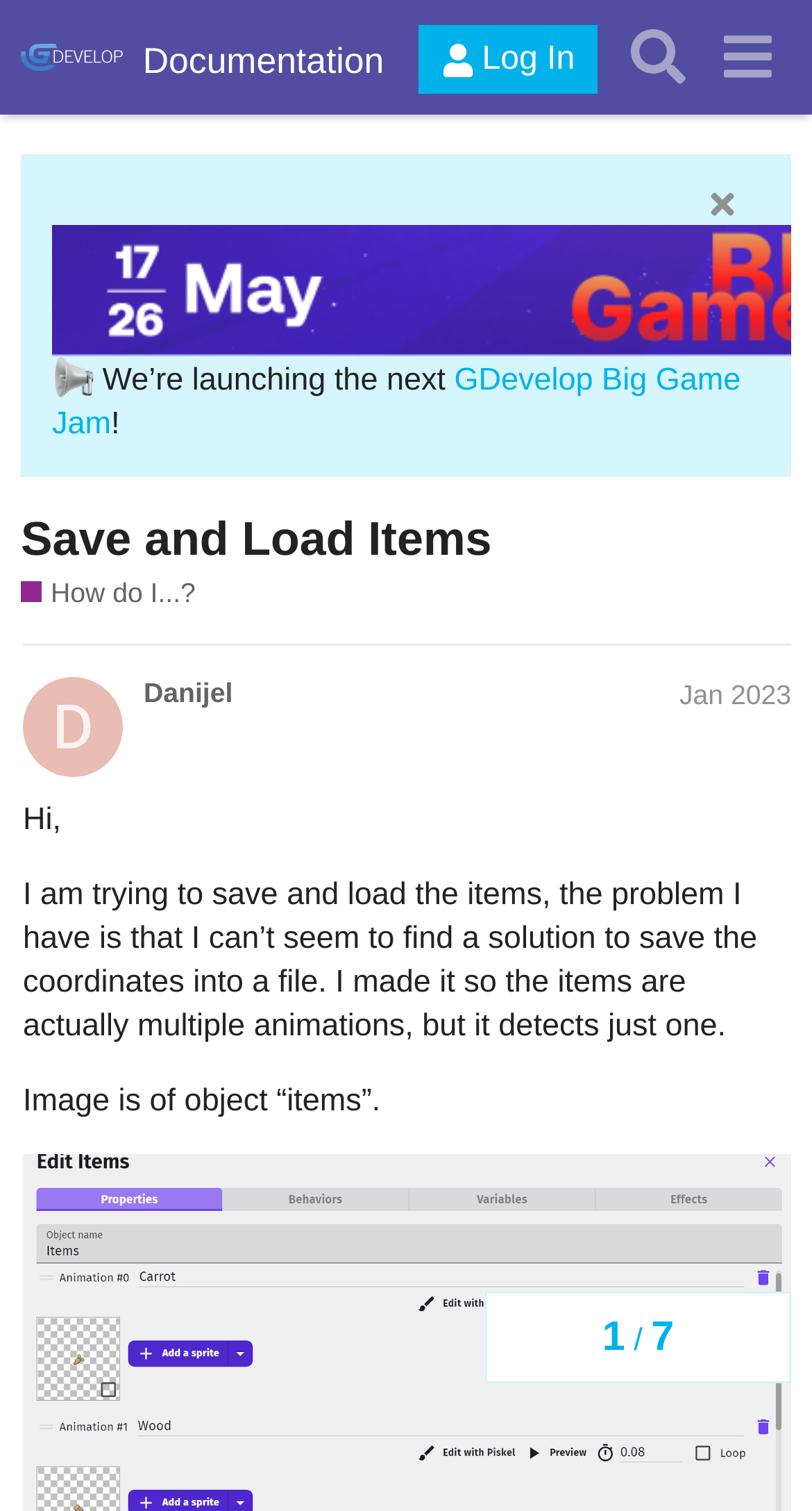How many replies are there in the topic?
Please give a detailed answer to the question using the information shown in the image.

The number of replies can be found in the 'topic progress' section at the bottom of the webpage, where it says '1' out of '7'.